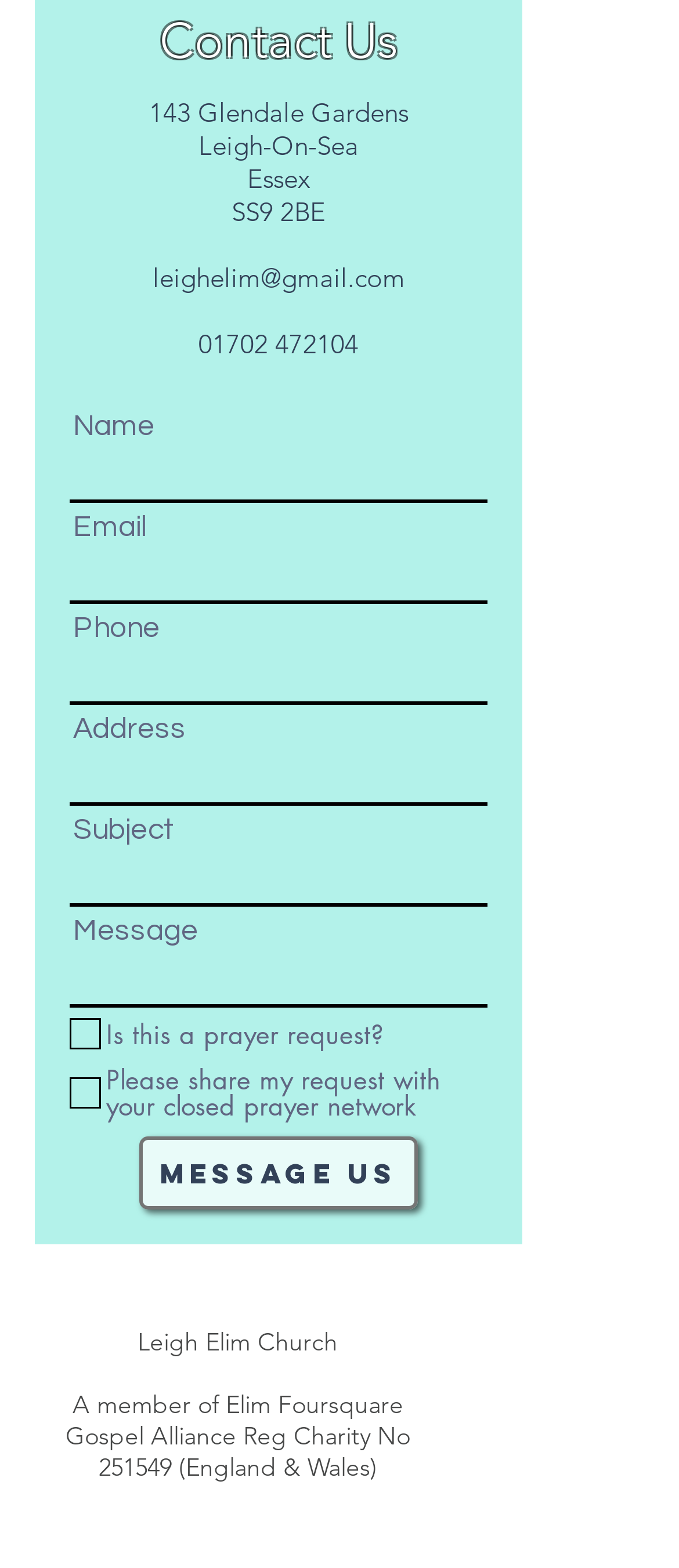Identify the bounding box for the UI element described as: "leighelim@gmail.com". The coordinates should be four float numbers between 0 and 1, i.e., [left, top, right, bottom].

[0.224, 0.167, 0.596, 0.188]